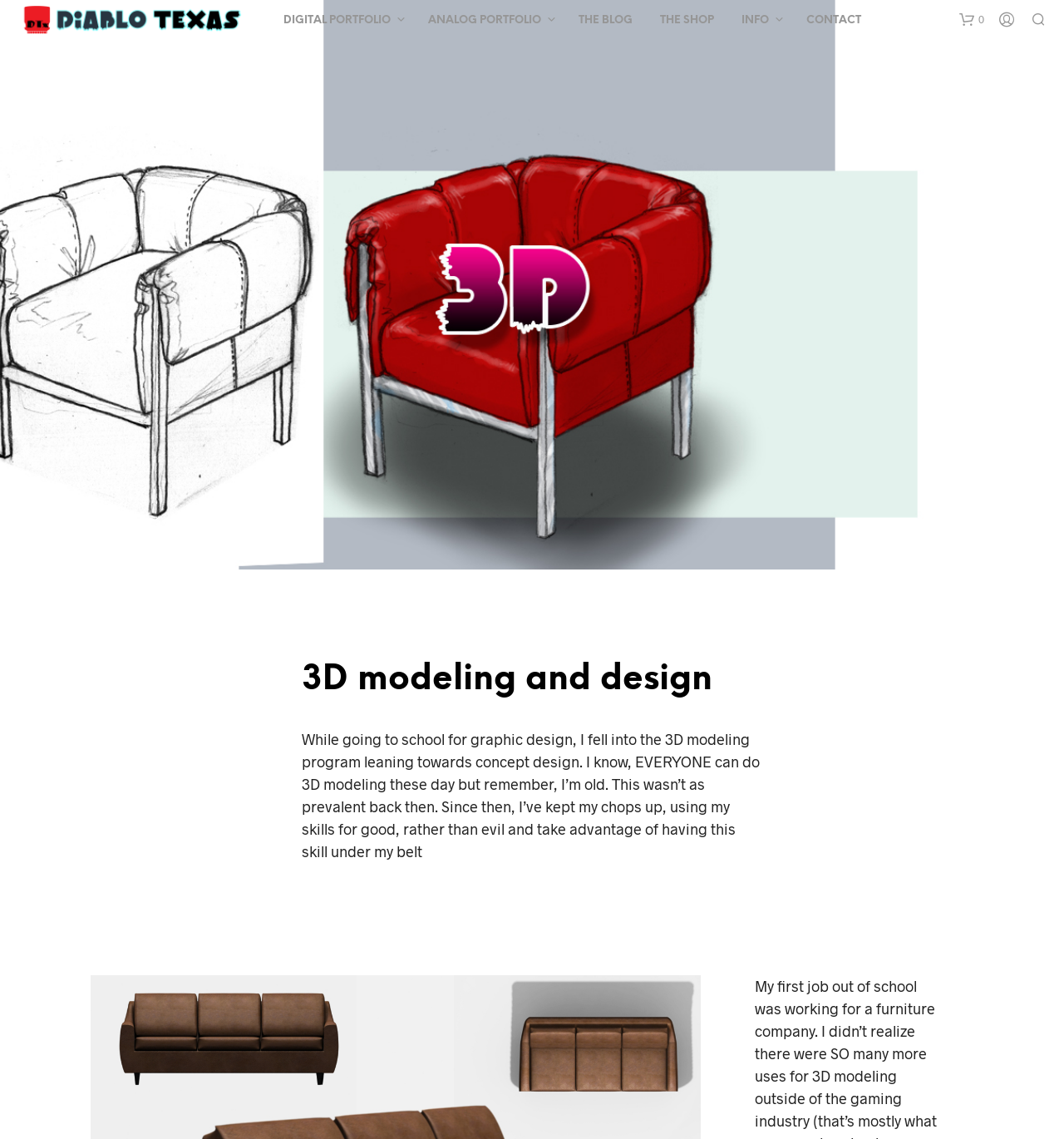Could you find the bounding box coordinates of the clickable area to complete this instruction: "view the blog"?

[0.532, 0.011, 0.606, 0.025]